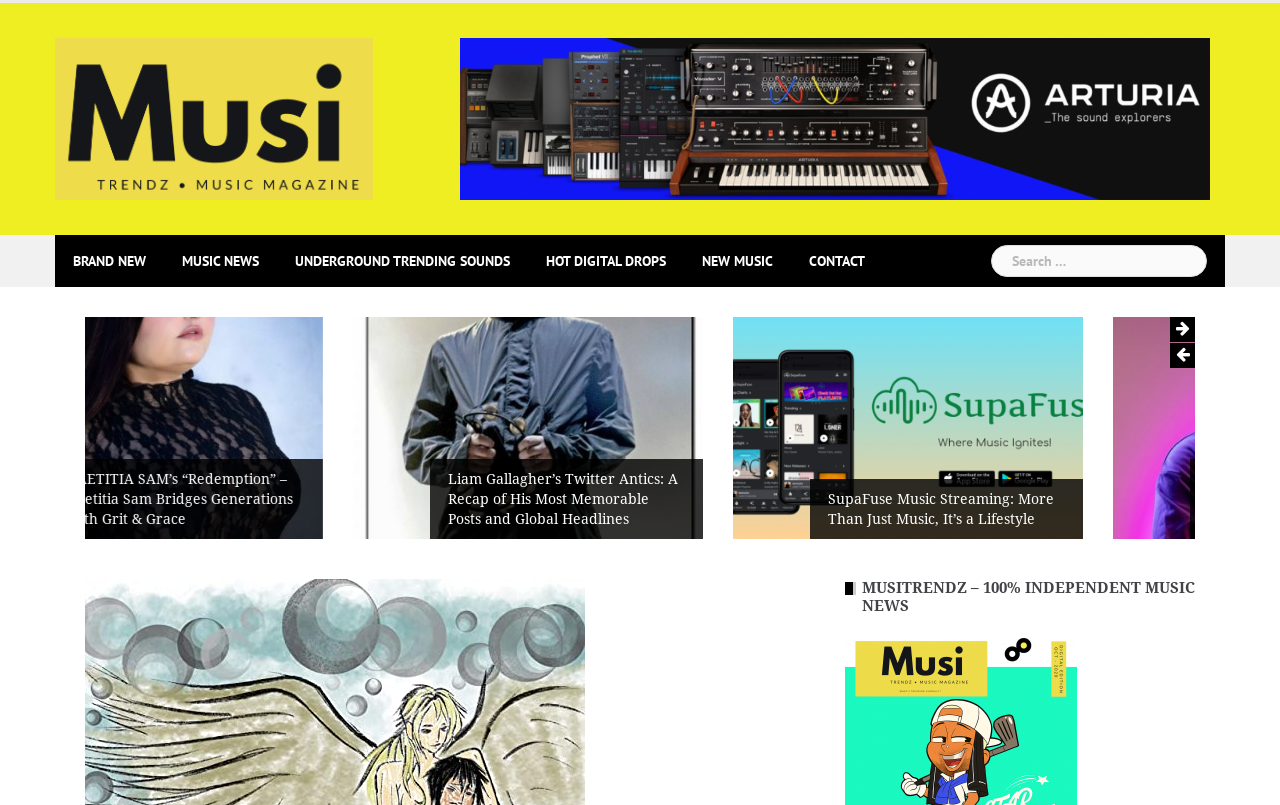Provide a thorough description of the webpage you see.

This webpage is about music news and trends, with a focus on independent artists. At the top, there is a logo of "MusiTrendz" with a link to the website, accompanied by a tagline that reads "'Roof The Truth' is a rising Latin Rapper from San Francisco who drops stunning new single 'I Feel Again'". 

Below the logo, there are five navigation links: "BRAND NEW", "MUSIC NEWS", "UNDERGROUND TRENDING SOUNDS", "HOT DIGITAL DROPS", and "NEW MUSIC", which are aligned horizontally and take up about half of the page width. To the right of these links, there is a search bar with a label "Search for:".

The main content of the page is divided into three sections, each with a heading and a link to a music-related article. The first section is about SupaFuse Music Streaming, the second is about DRAGG's music, and the third is about Arianna Tsar's upcoming release. 

At the bottom of the page, there is a heading that reads "MUSITRENDZ – 100% INDEPENDENT MUSIC NEWS", and a link to the website.